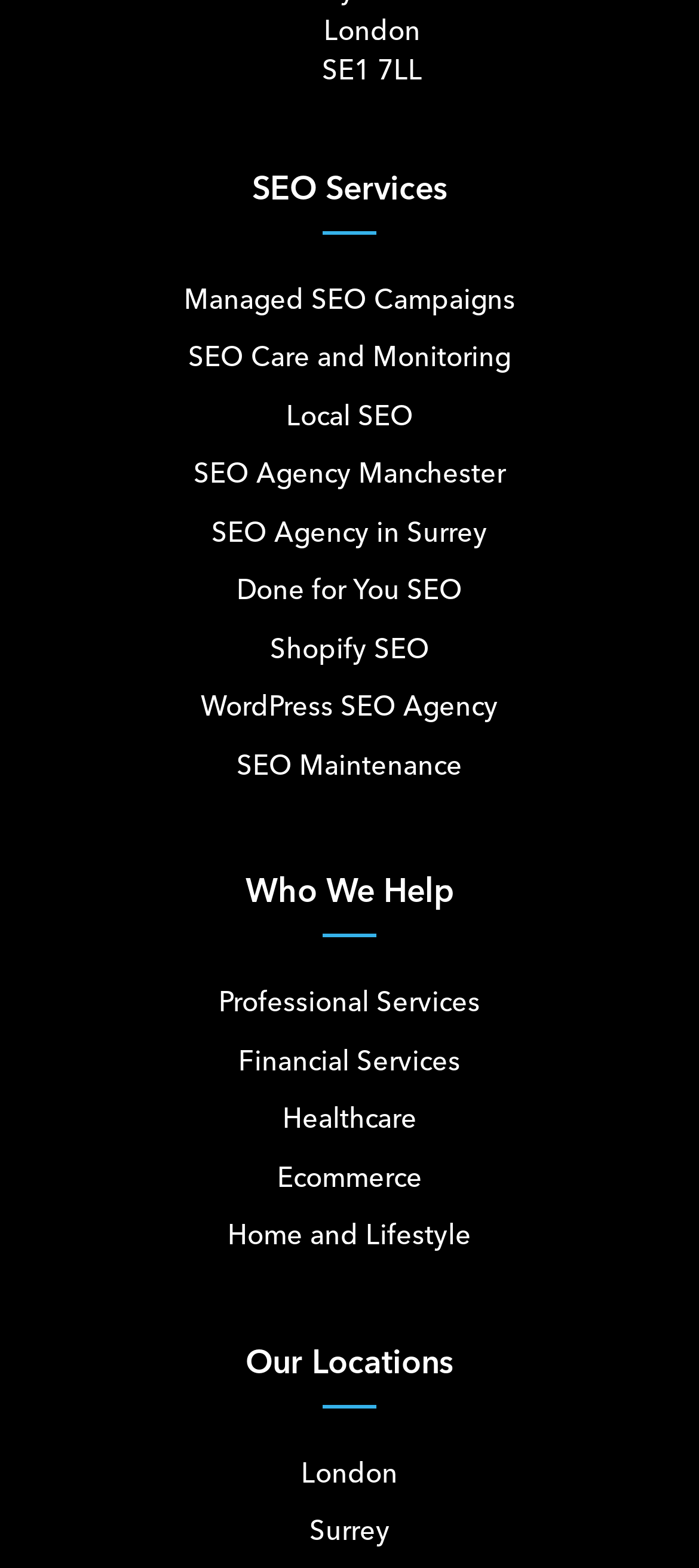Please identify the bounding box coordinates of the element that needs to be clicked to perform the following instruction: "View Local SEO services".

[0.409, 0.253, 0.591, 0.276]